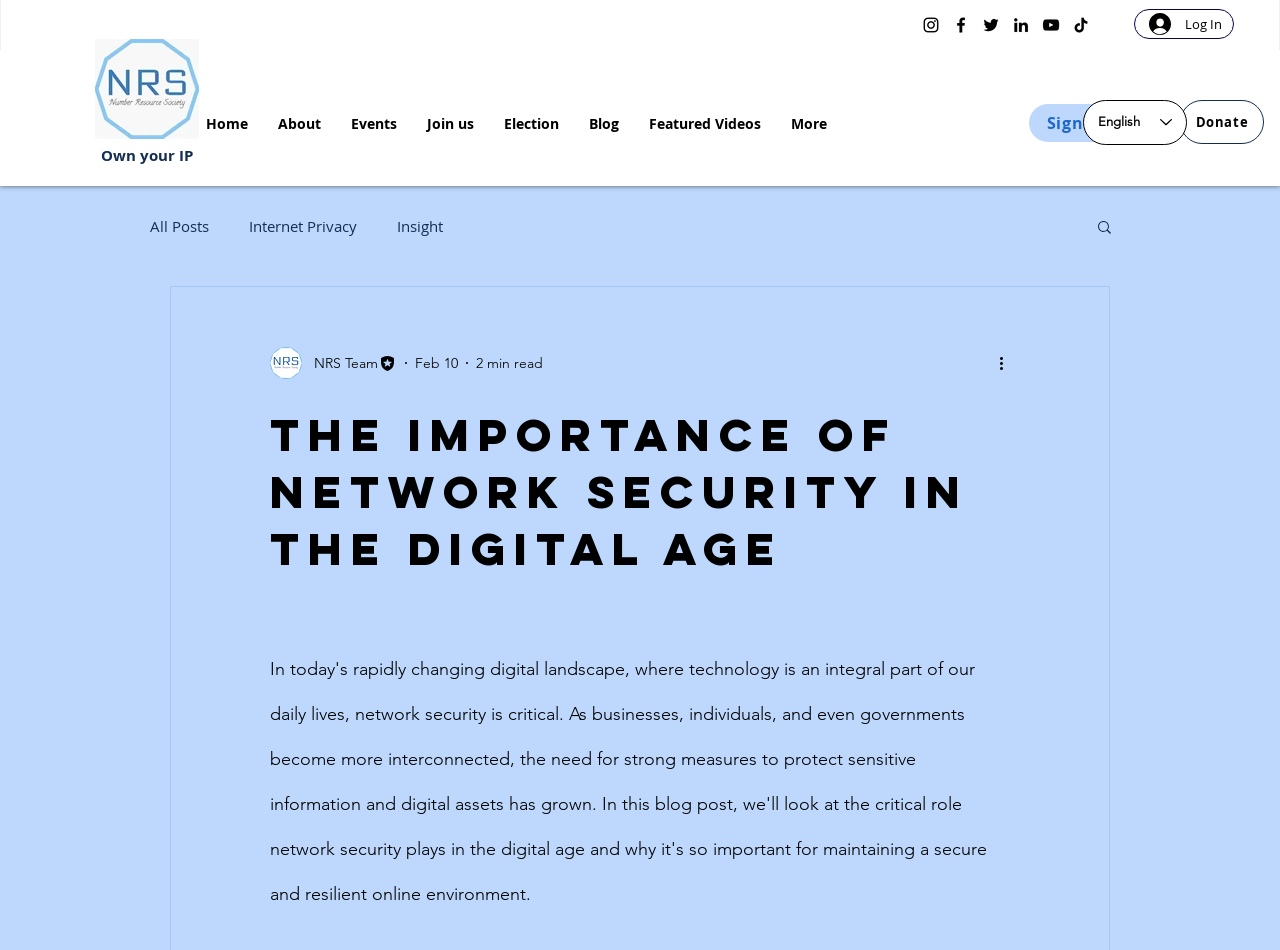Pinpoint the bounding box coordinates of the element to be clicked to execute the instruction: "Click the Log In button".

[0.887, 0.007, 0.963, 0.043]